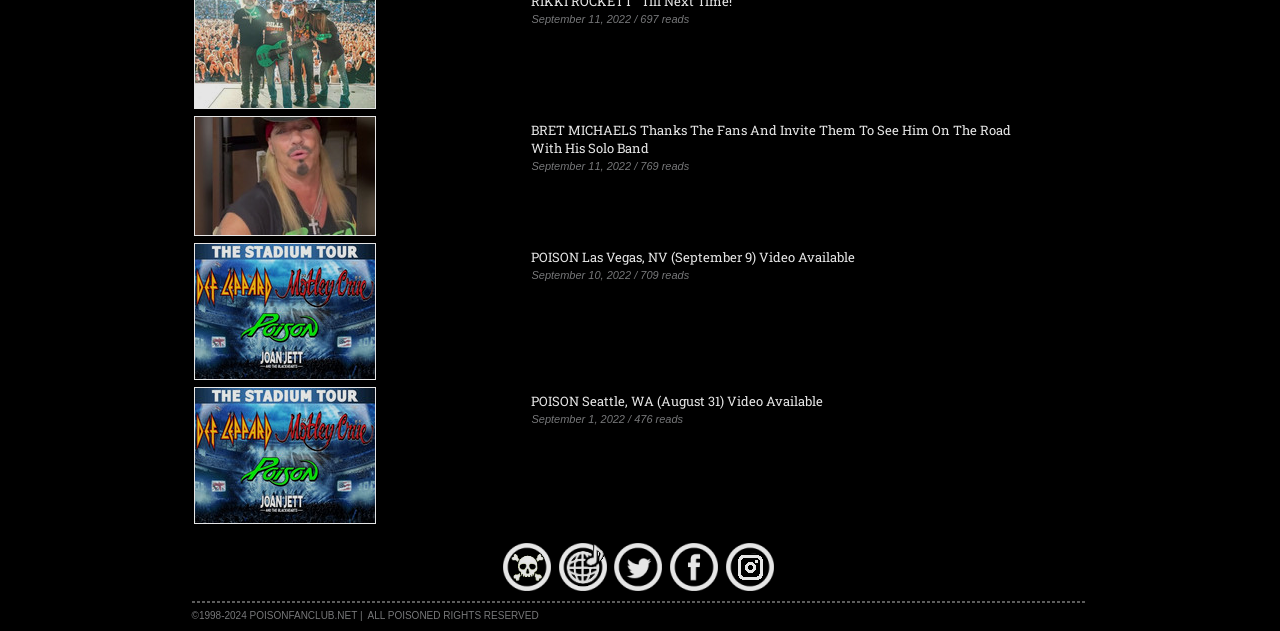Identify the coordinates of the bounding box for the element that must be clicked to accomplish the instruction: "View POISON's tour dates".

[0.436, 0.917, 0.474, 0.942]